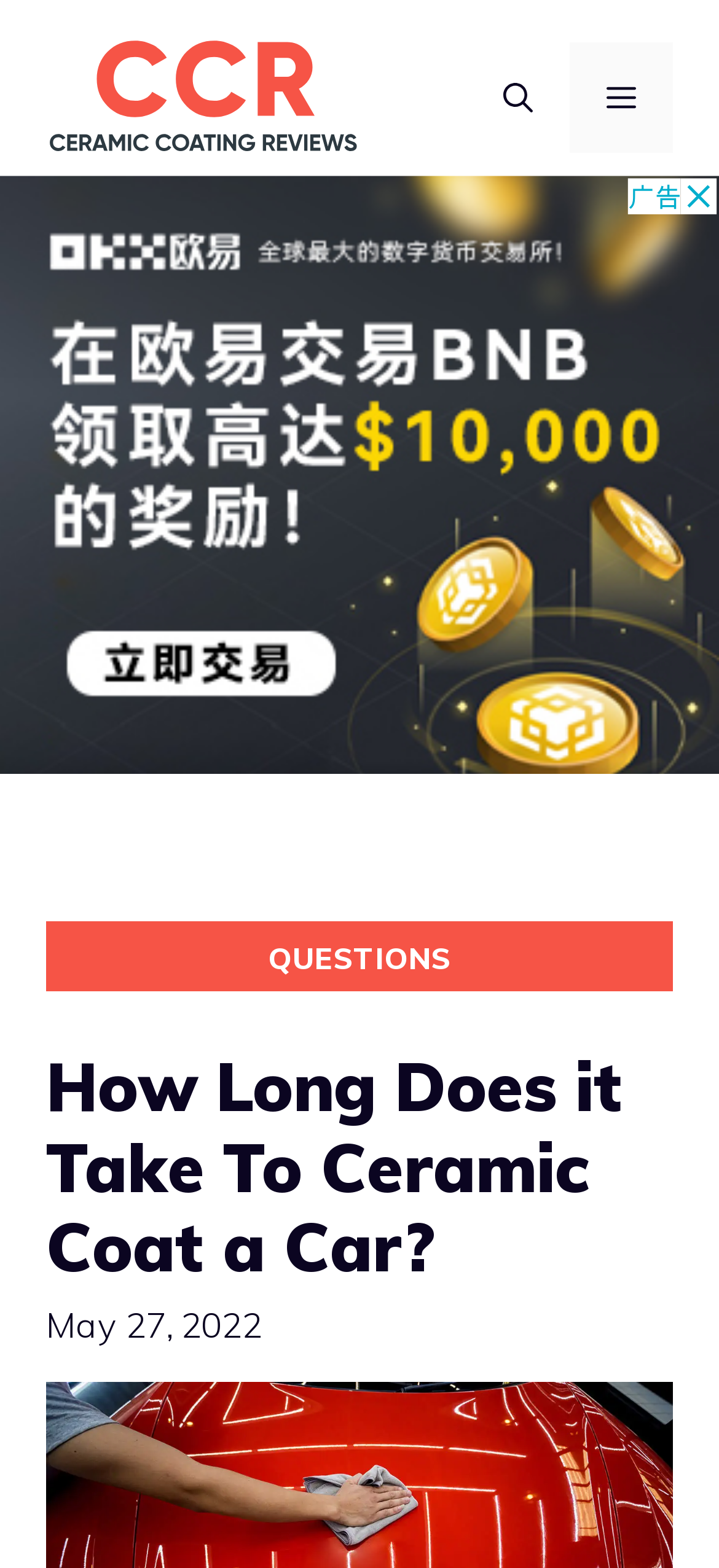What is the name of the website?
Give a comprehensive and detailed explanation for the question.

I found the name of the website by looking at the link element in the banner section which says 'Ceramic Coating Reviews'.